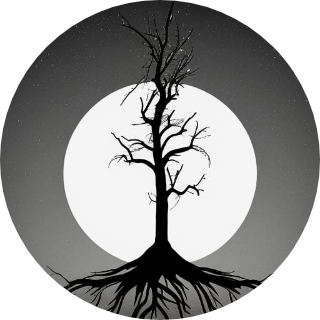Convey all the details present in the image.

The image depicts a striking silhouette of a barren tree, its intricate branches reaching upward, contrasting dramatically against a luminous full moon that occupies the background. This composition emphasizes the theme of duality—the starkness of the lifeless tree against the soft, glowing orb of the moon evokes feelings of solitude and introspection. Below the tree, dark roots spread outward, symbolizing a deep connection to the earth, suggesting the importance of grounding oneself amidst life’s challenges. This visual representation aligns with the concept of "silent your soul," emphasizing the need for inner peace and harmony within oneself, reflecting the spiritual journey of understanding one’s true identity and consciousness.